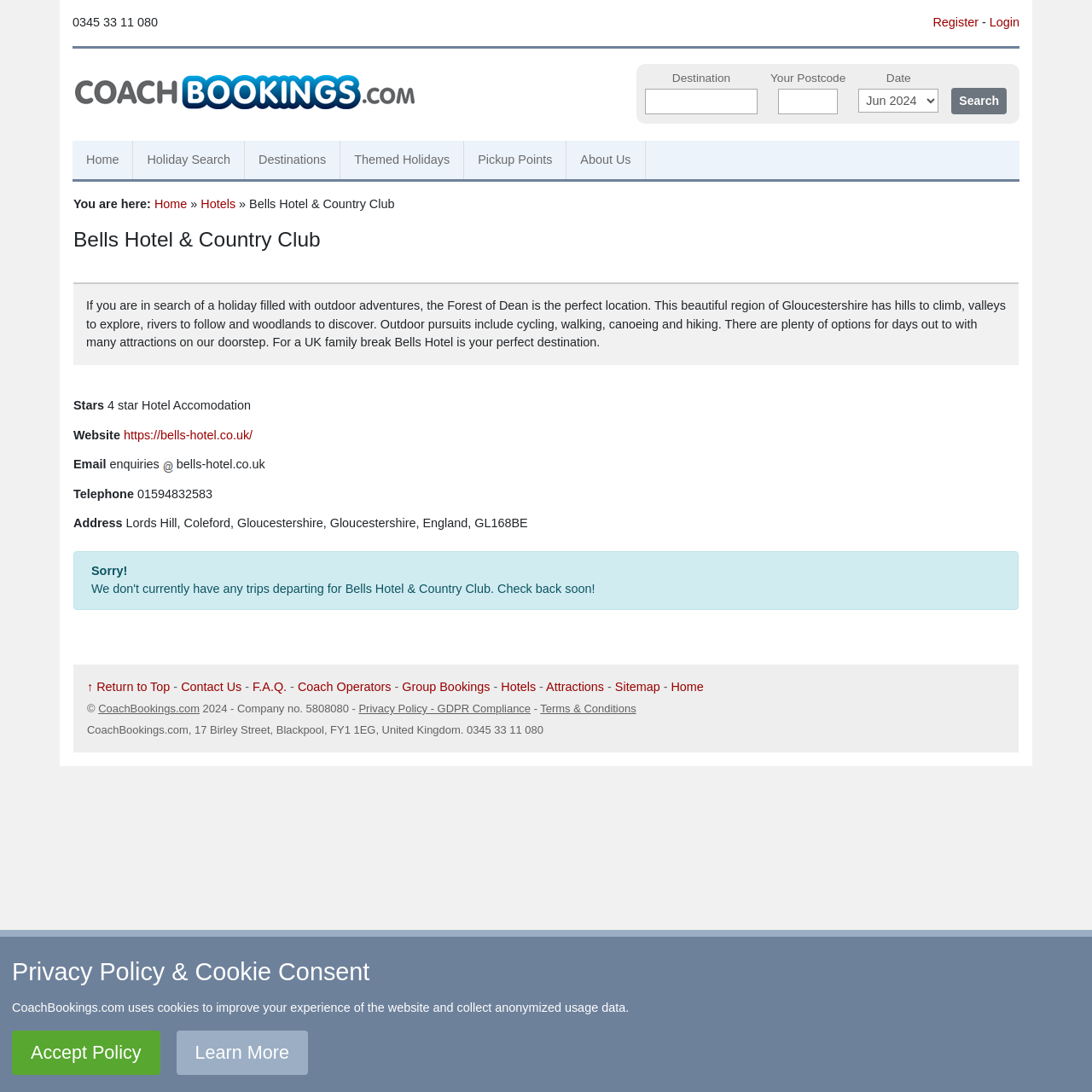Given the following UI element description: "Themed Holidays", find the bounding box coordinates in the webpage screenshot.

[0.312, 0.129, 0.425, 0.164]